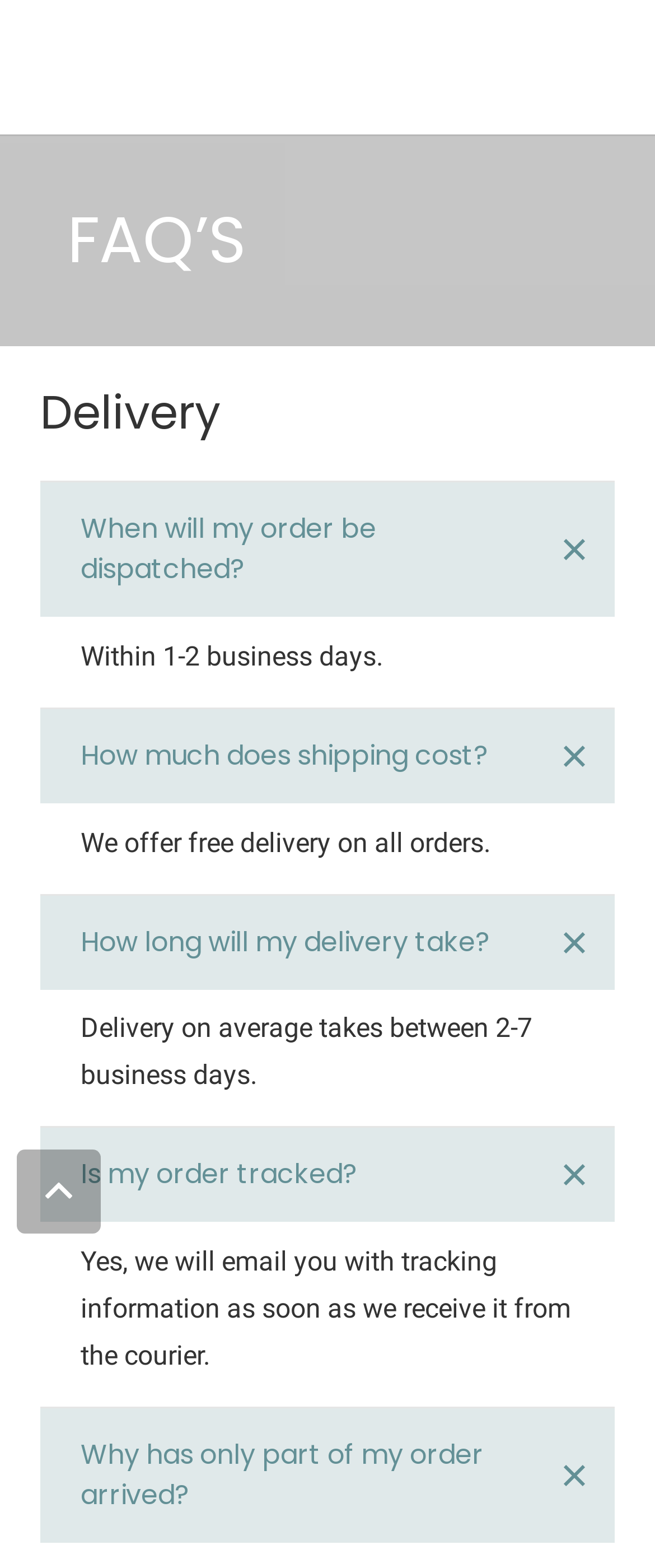Give a full account of the webpage's elements and their arrangement.

The webpage is a FAQ page for Relax Outdoors, with a clear and organized structure. At the top, there is a heading "FAQ'S" that spans almost the entire width of the page. Below it, there is a section dedicated to "Delivery" with a heading of the same name.

Under the "Delivery" section, there are four buttons, each with a question related to delivery, such as "When will my order be dispatched?", "How much does shipping cost?", "How long will my delivery take?", and "Is my order tracked?". Each button has a corresponding heading with the same question, and below each heading, there is a brief answer to the question in a static text format.

The answers to the questions are concise and to the point, providing essential information about the delivery process. For example, the answer to "When will my order be dispatched?" is "Within 1-2 business days.", and the answer to "How much does shipping cost?" is "We offer free delivery on all orders.".

On the right side of the page, near the middle, there is a small icon represented by "\uf106", which is likely a social media link or a share button.

Overall, the webpage is easy to navigate, with clear headings and concise answers to common questions about delivery.